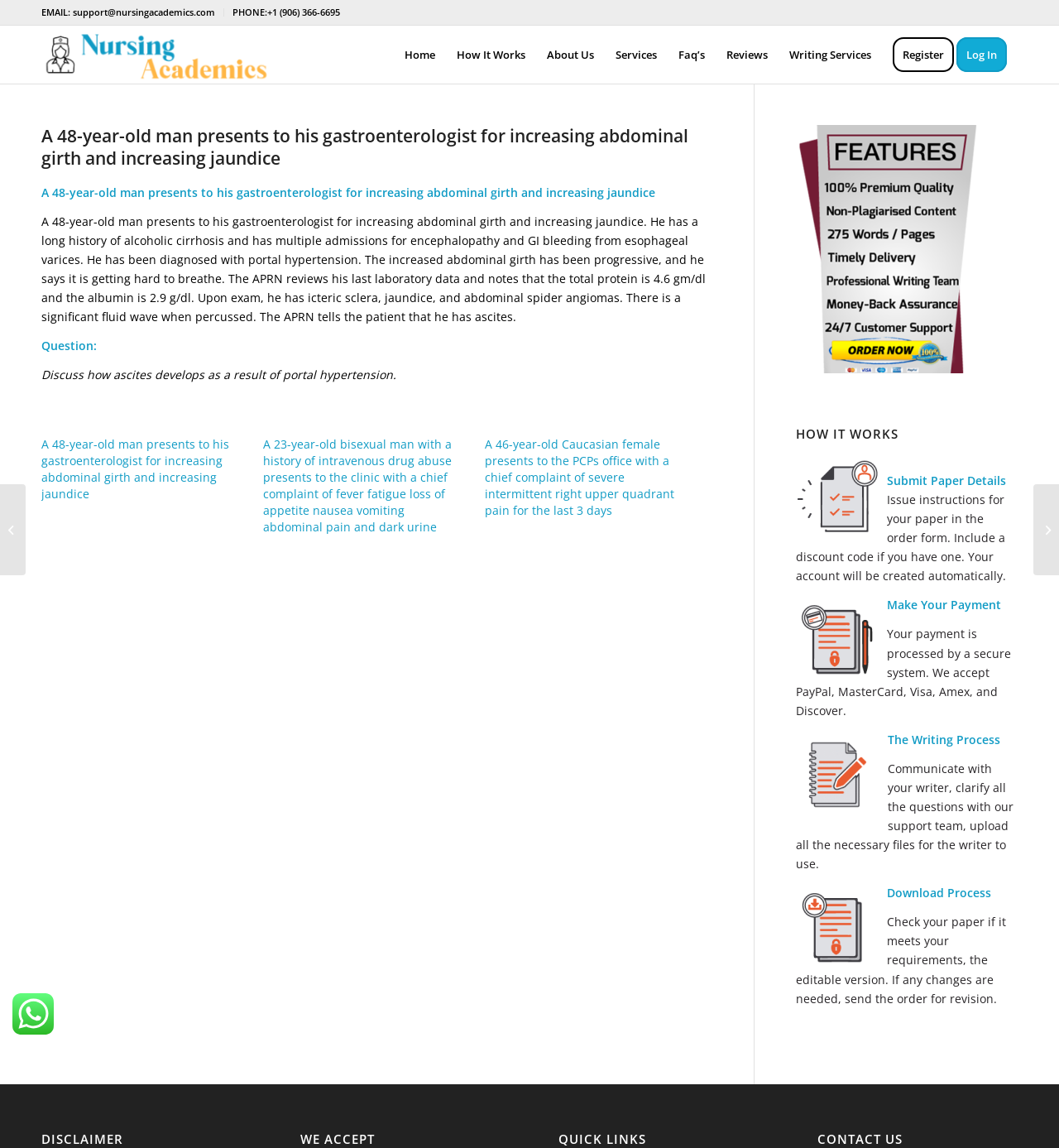Give the bounding box coordinates for the element described as: "alt="features"".

[0.752, 0.314, 0.934, 0.328]